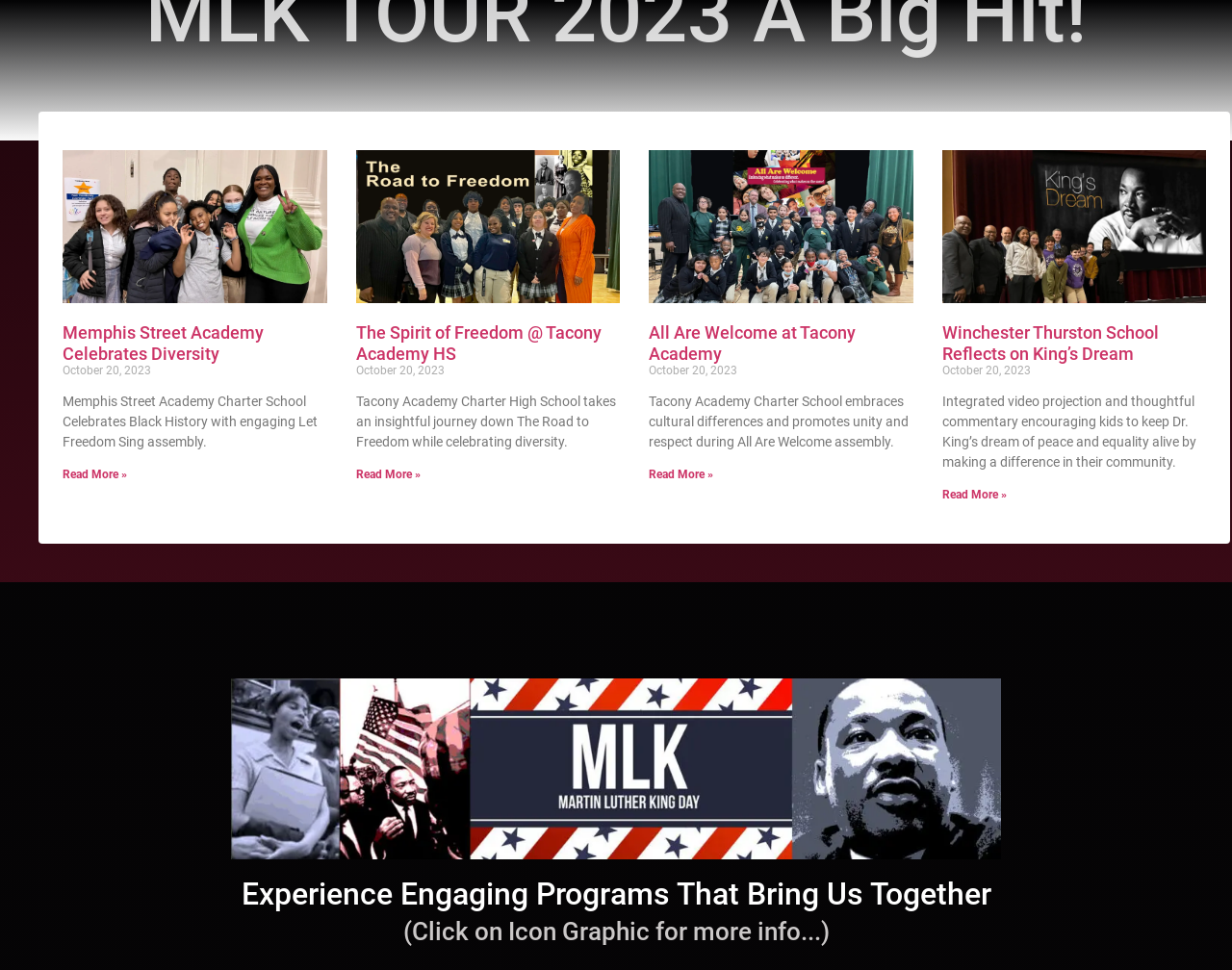Bounding box coordinates are given in the format (top-left x, top-left y, bottom-right x, bottom-right y). All values should be floating point numbers between 0 and 1. Provide the bounding box coordinate for the UI element described as: Read More »

[0.289, 0.482, 0.341, 0.496]